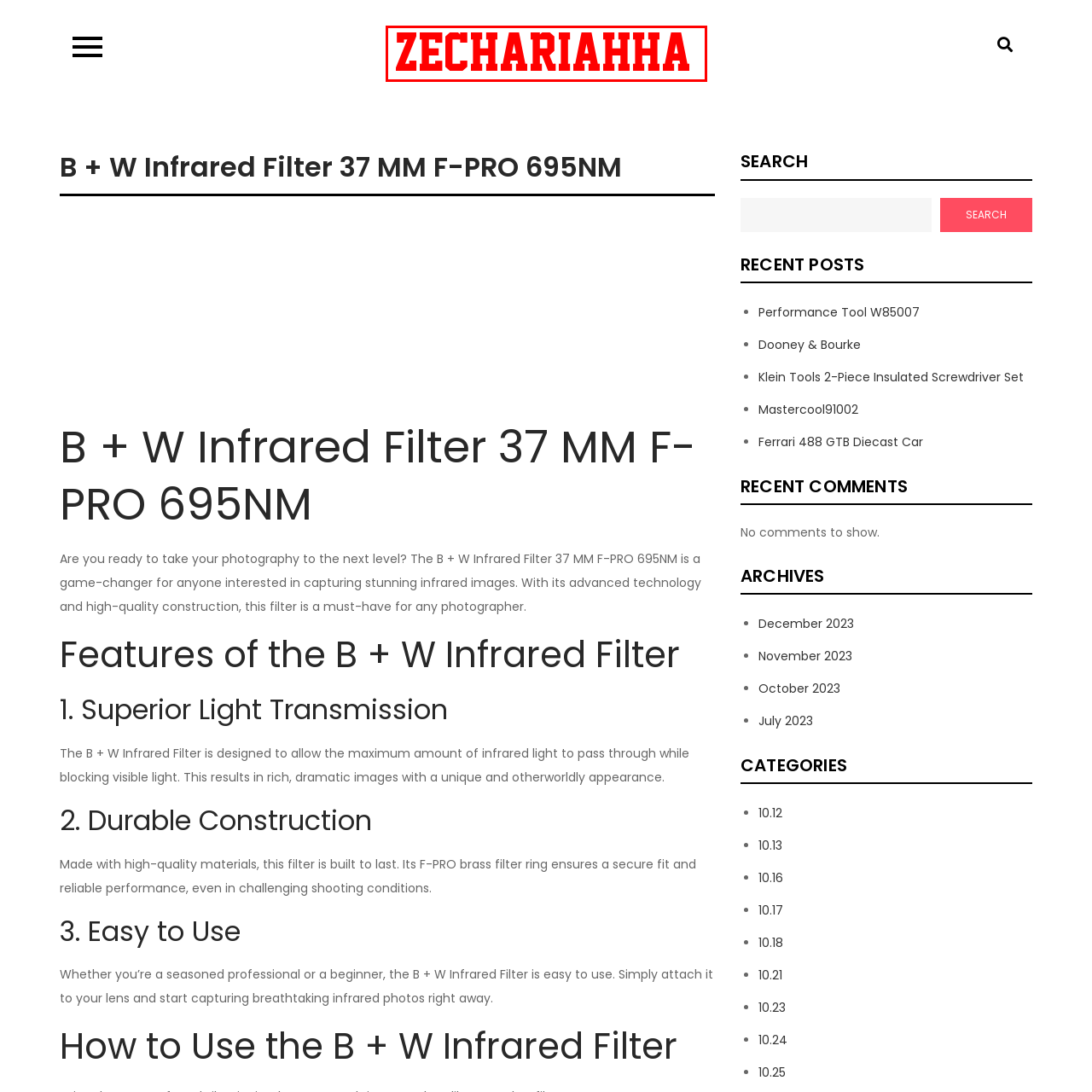Refer to the image within the red box and answer the question concisely with a single word or phrase: What is the name displayed prominently?

ZECHARIAHHA